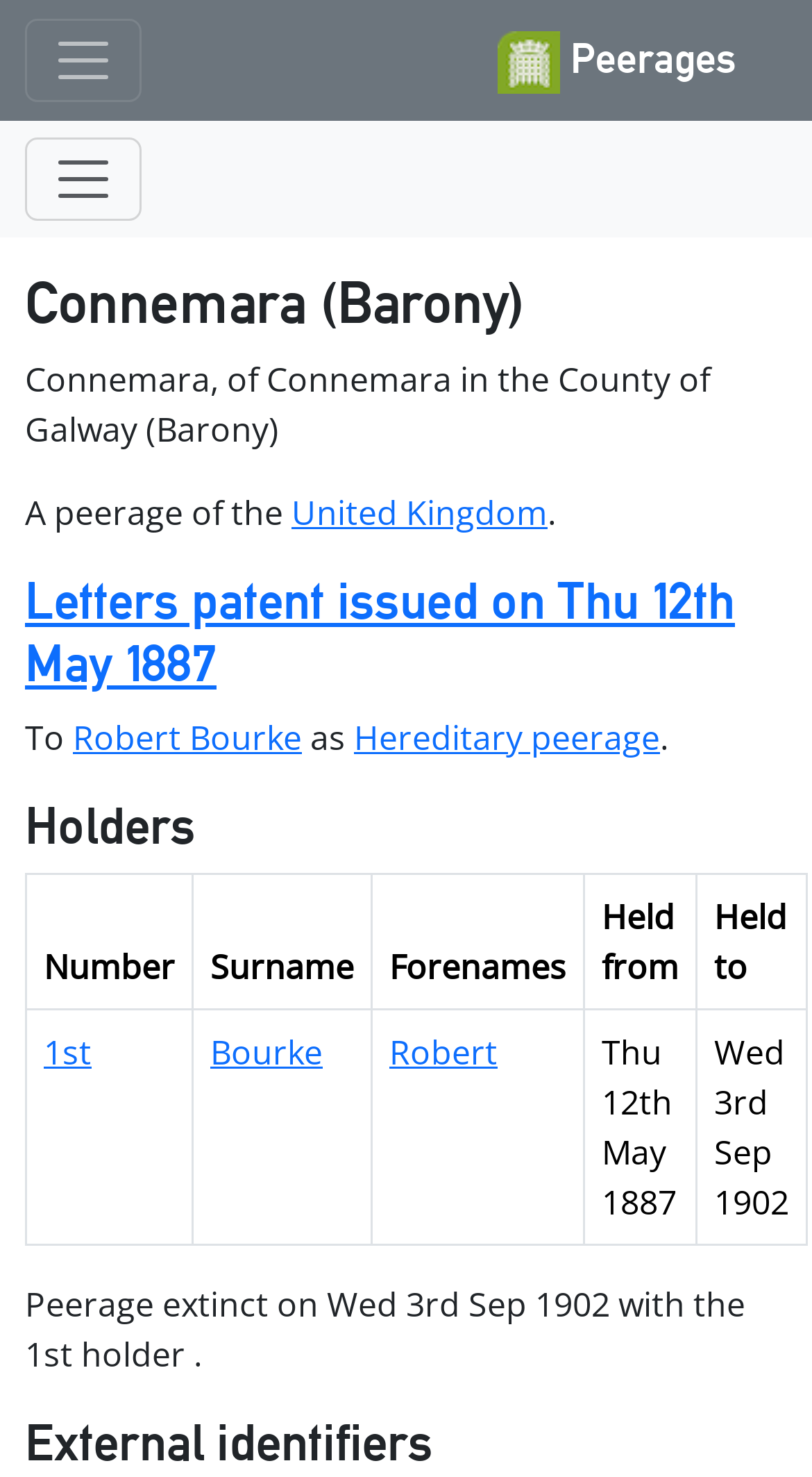Determine the bounding box of the UI element mentioned here: "1st". The coordinates must be in the format [left, top, right, bottom] with values ranging from 0 to 1.

[0.054, 0.697, 0.113, 0.728]